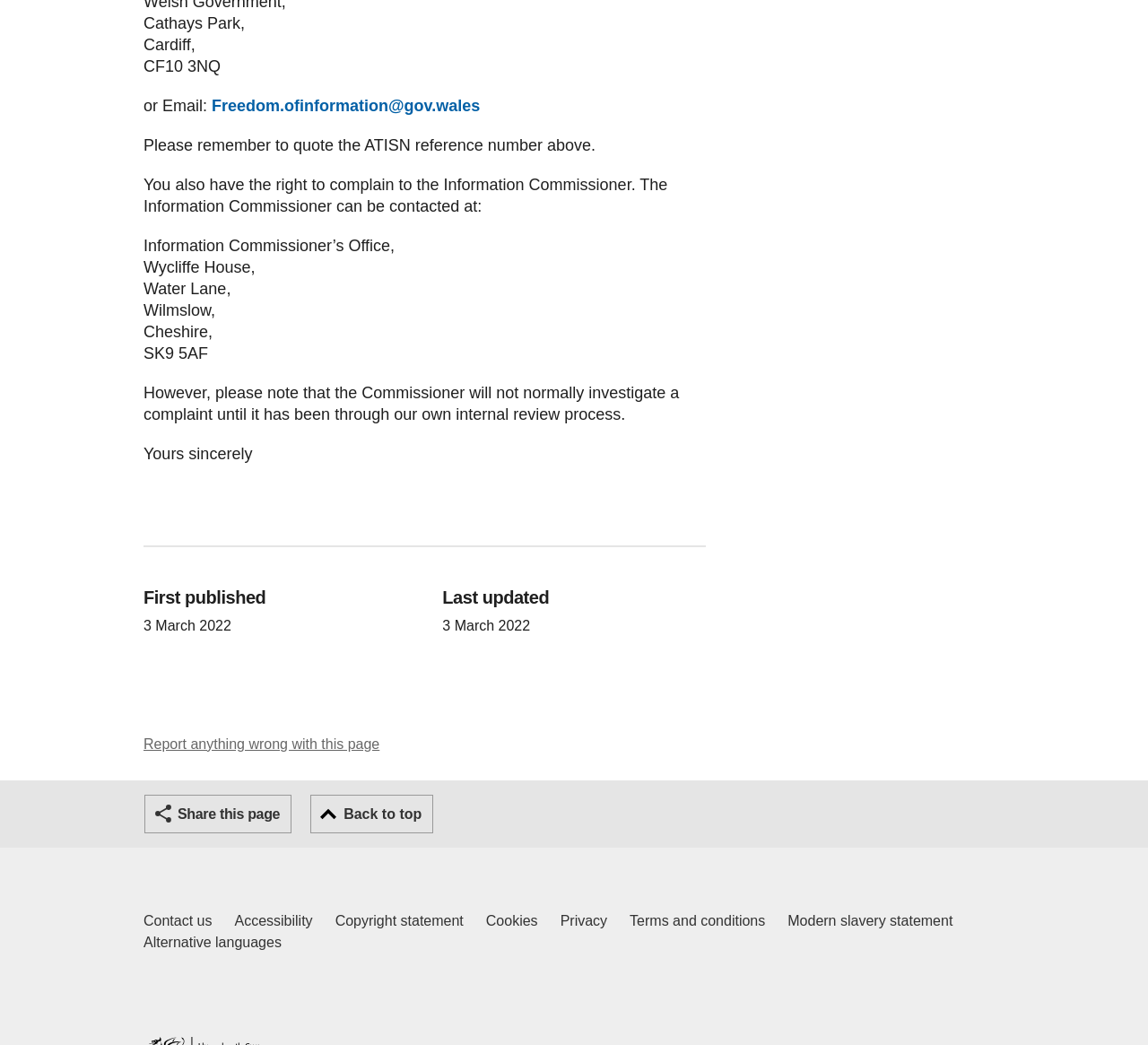What is the purpose of the Freedom of Information?
Use the information from the image to give a detailed answer to the question.

The purpose of the Freedom of Information can be inferred from the context of the webpage, which provides information on how to request information from the Welsh Government. The email address 'Freedom.ofinformation@gov.wales' is provided for this purpose.